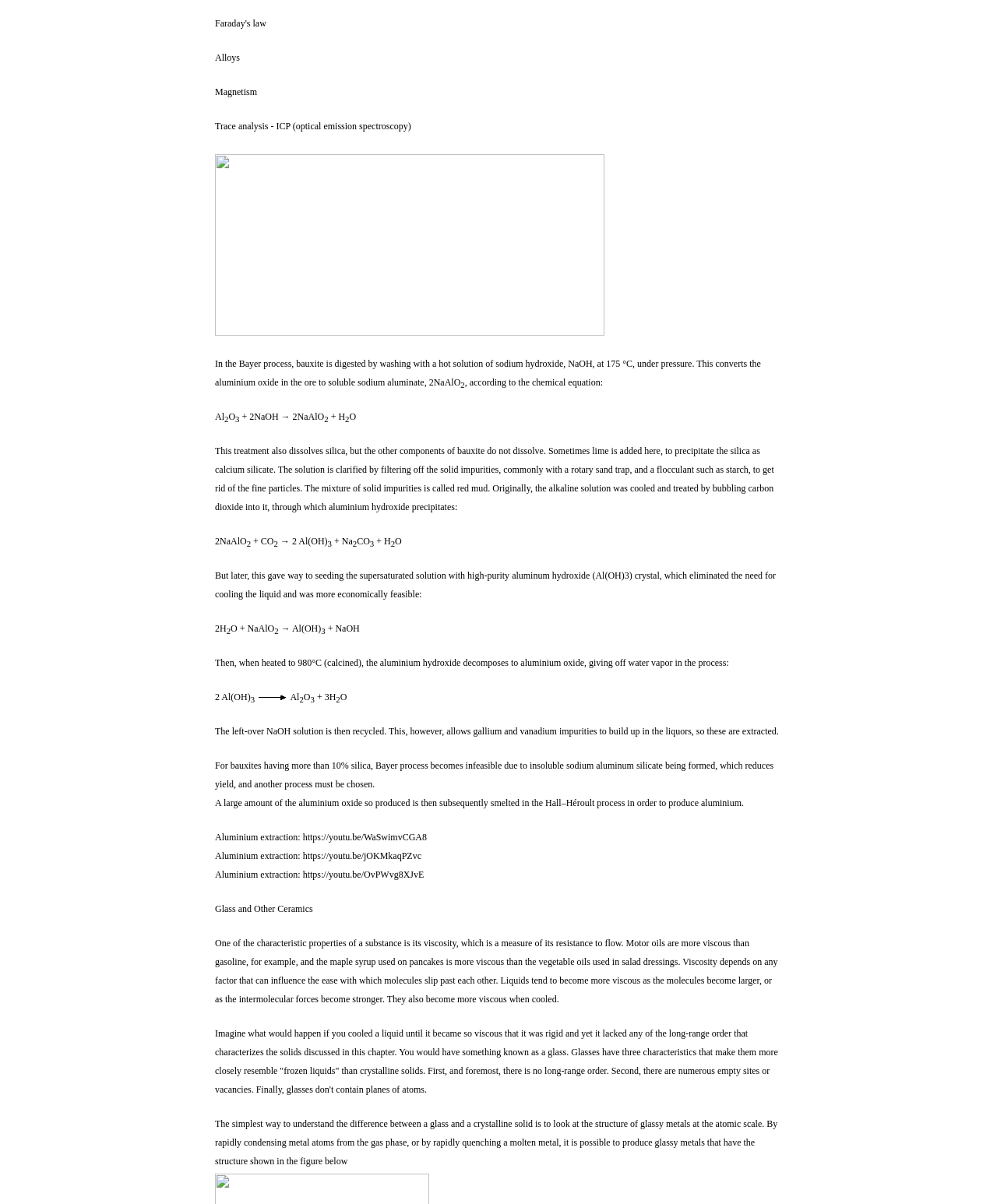Identify the bounding box coordinates of the clickable region necessary to fulfill the following instruction: "Follow the link to 'chemical equation'". The bounding box coordinates should be four float numbers between 0 and 1, i.e., [left, top, right, bottom].

[0.534, 0.313, 0.602, 0.322]